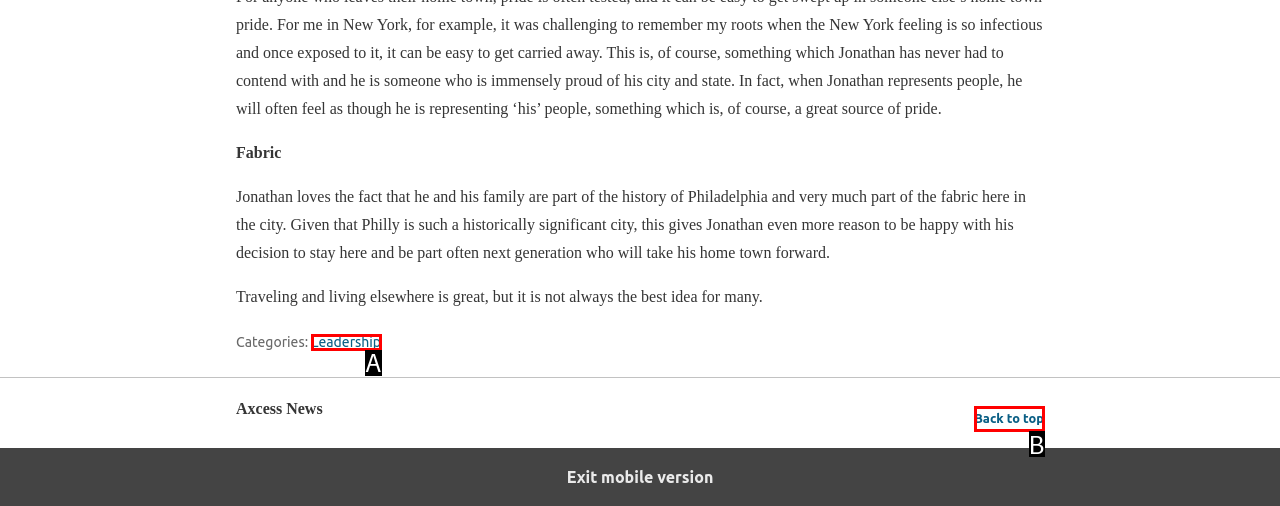Select the option that fits this description: Leadership
Answer with the corresponding letter directly.

A